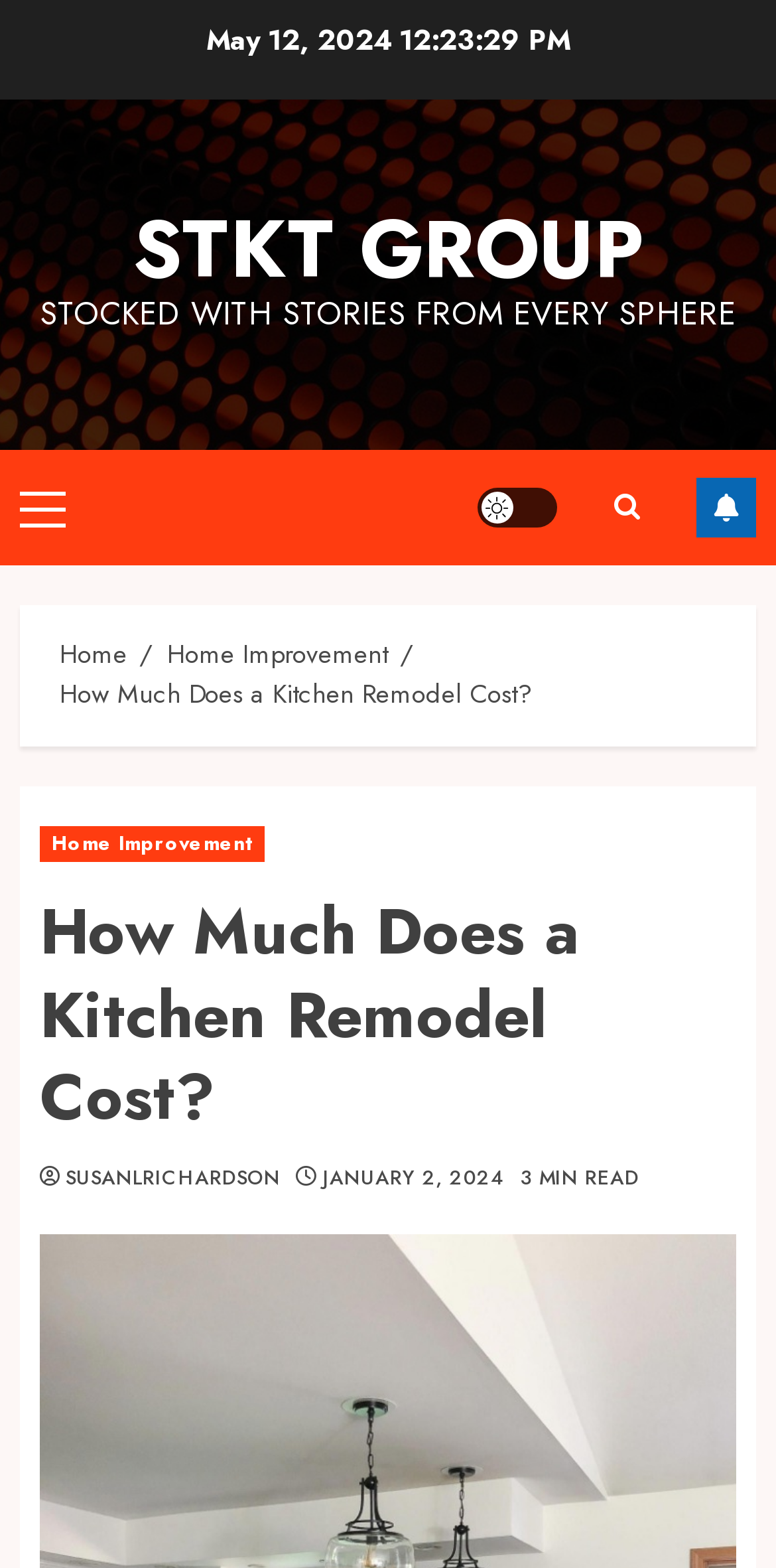Please specify the bounding box coordinates of the element that should be clicked to execute the given instruction: 'Toggle the Light/Dark Button'. Ensure the coordinates are four float numbers between 0 and 1, expressed as [left, top, right, bottom].

[0.615, 0.311, 0.718, 0.336]